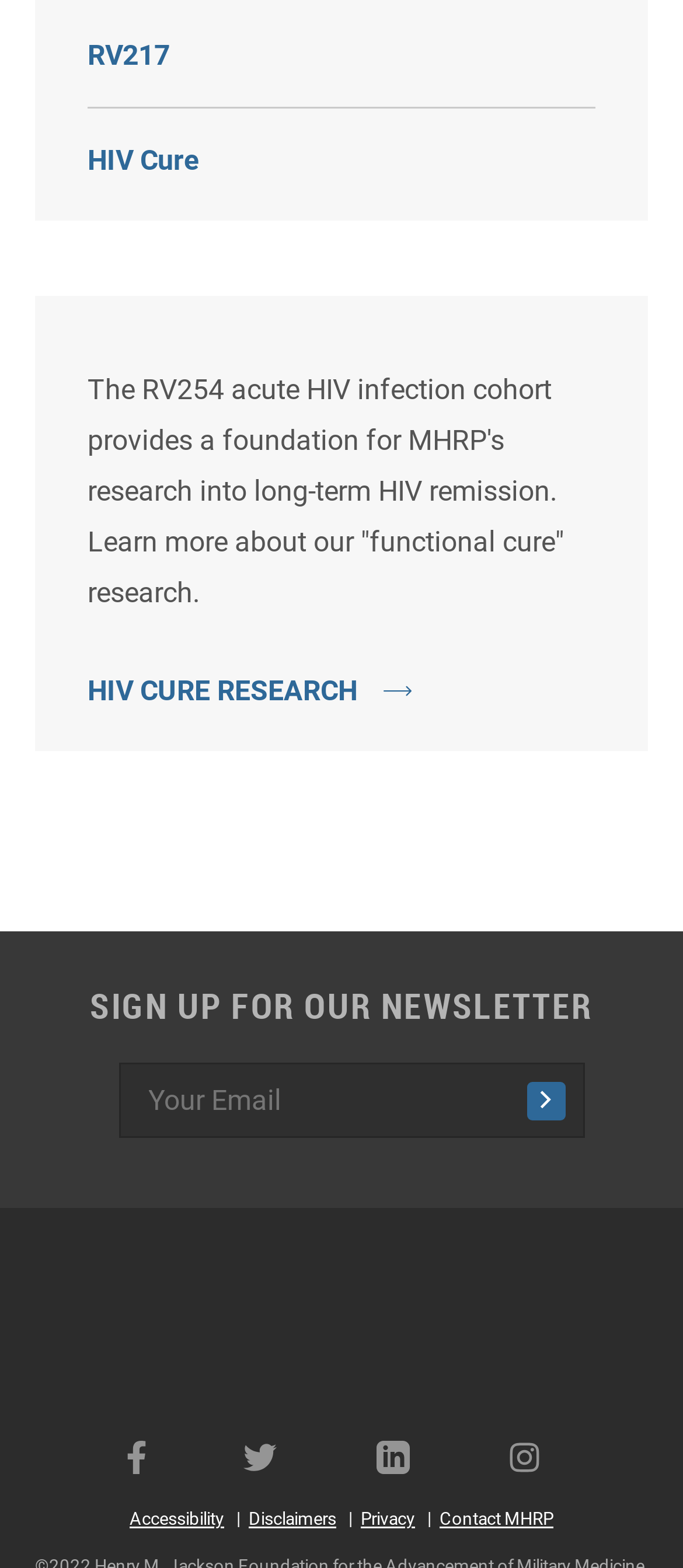Use a single word or phrase to respond to the question:
What is the text of the link below the 'HIV Cure' link?

HIV CURE RESEARCH